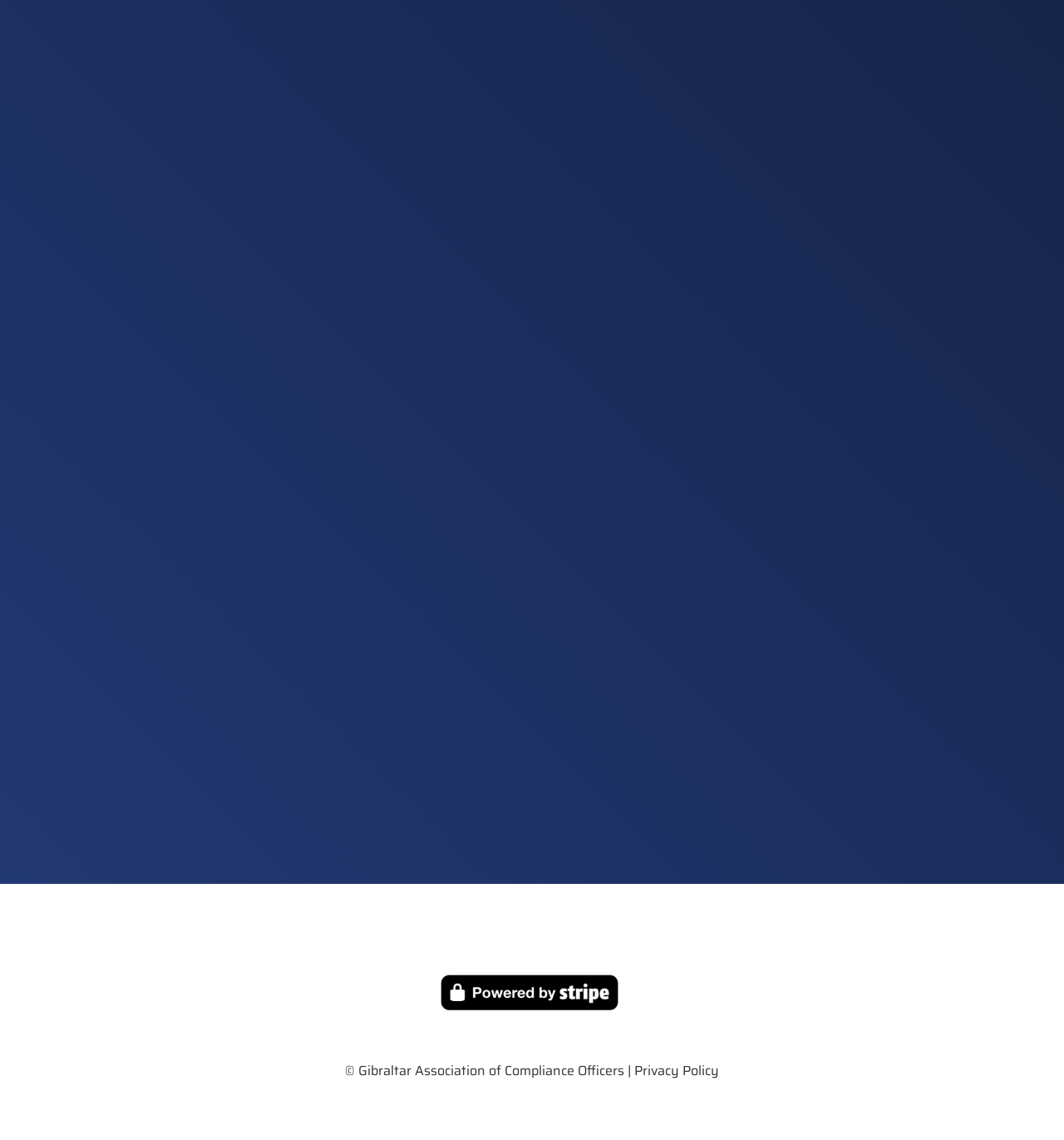What is required to log in as a member?
Please ensure your answer is as detailed and informative as possible.

To log in as a member, a username and password are required, and there is also an option to remember the login credentials.